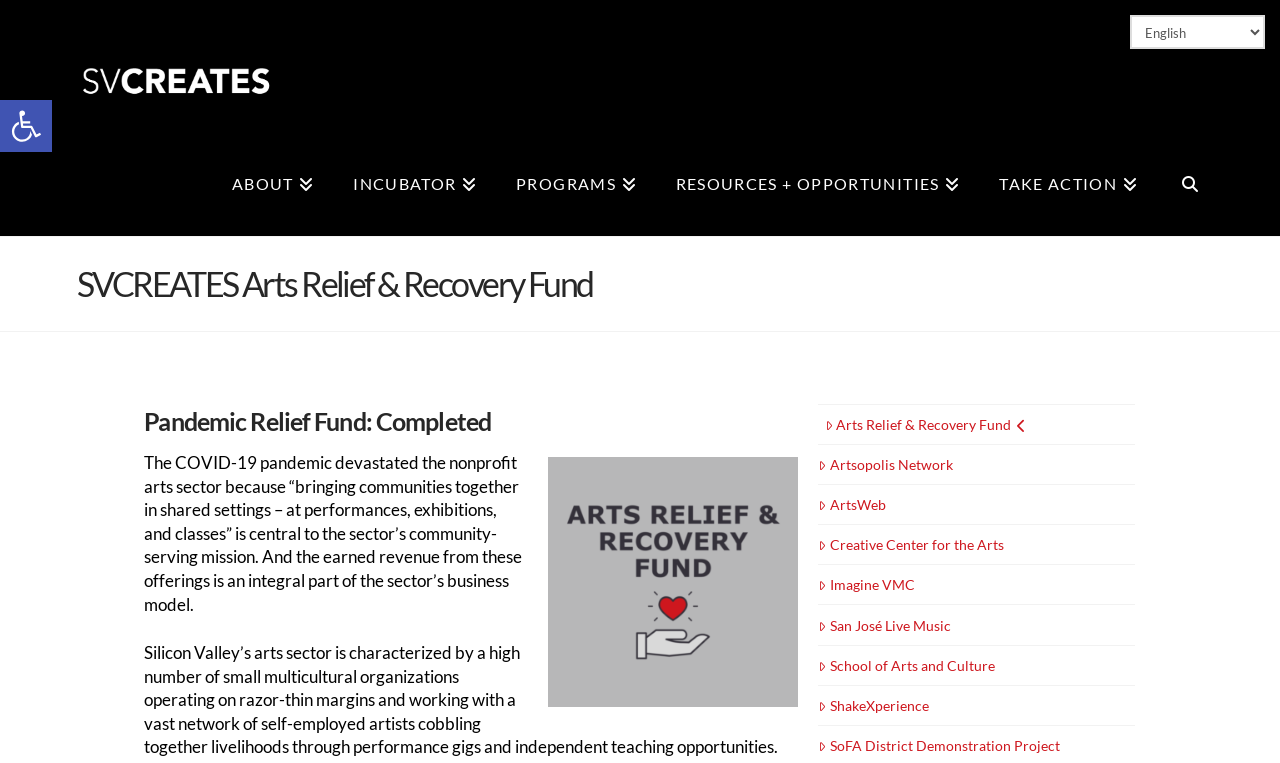Find and specify the bounding box coordinates that correspond to the clickable region for the instruction: "Open accessibility tools".

[0.0, 0.131, 0.041, 0.199]